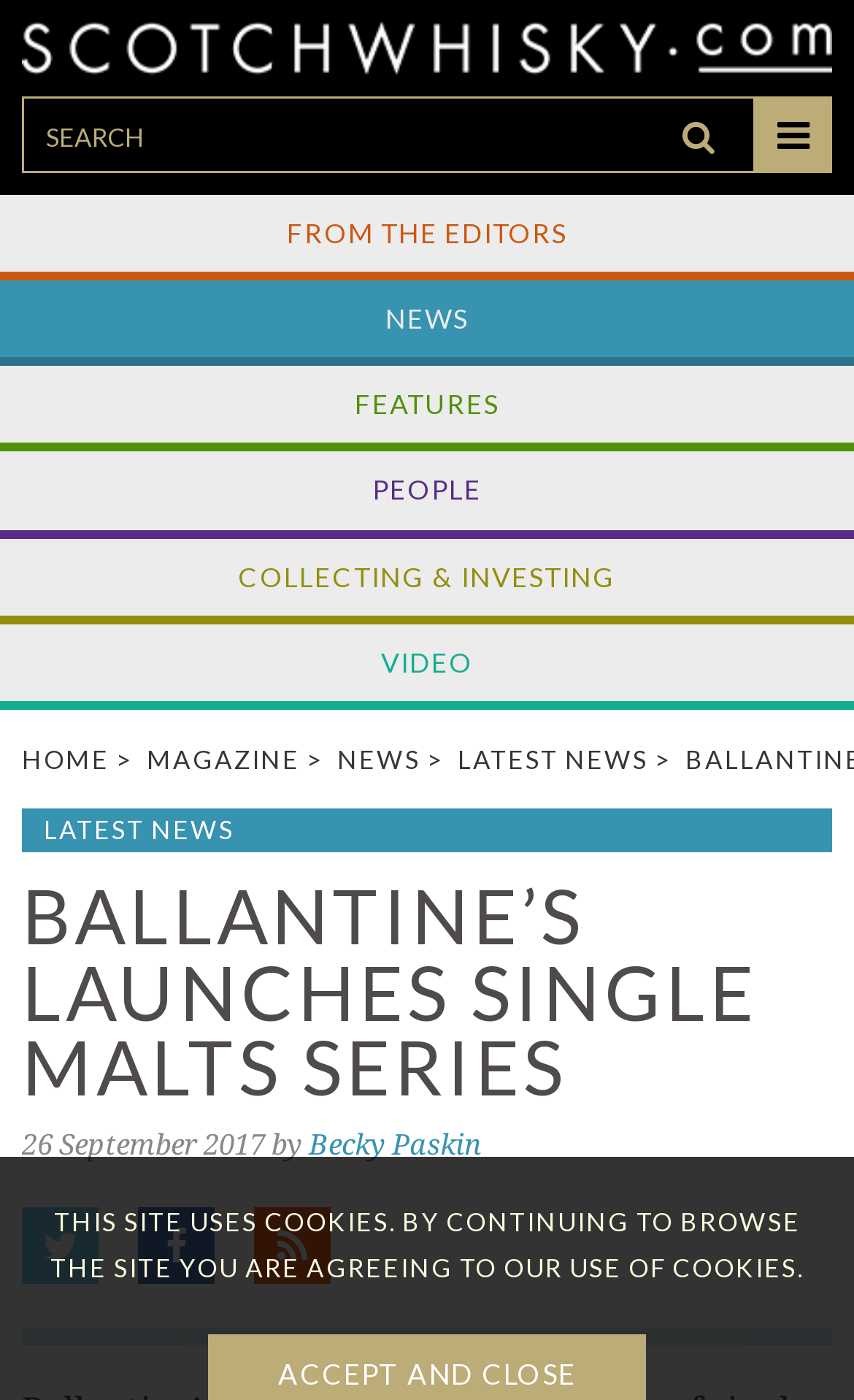Predict the bounding box for the UI component with the following description: "jessicab@60-worte.de".

None